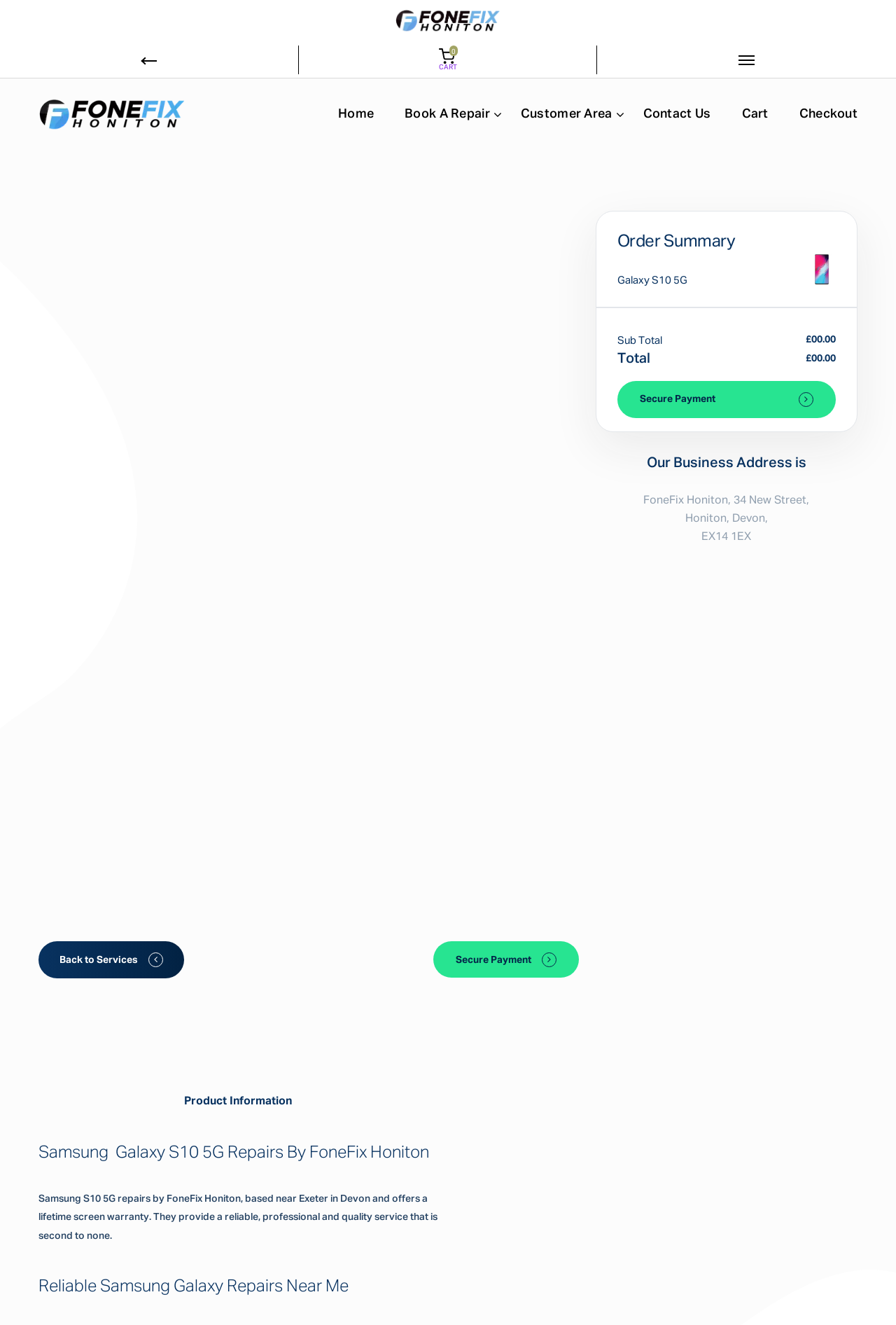Provide a single word or phrase answer to the question: 
What type of device is being repaired?

Samsung Galaxy S10 5G